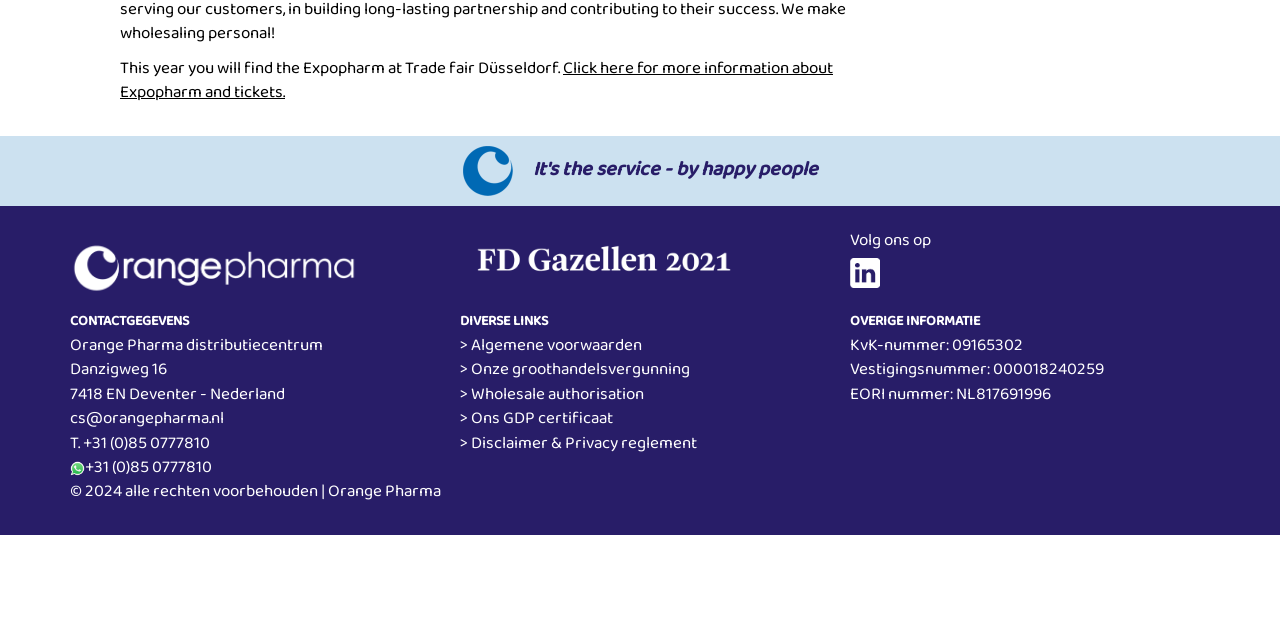Find the bounding box of the UI element described as: "> Algemene voorwaarden". The bounding box coordinates should be given as four float values between 0 and 1, i.e., [left, top, right, bottom].

[0.359, 0.519, 0.502, 0.561]